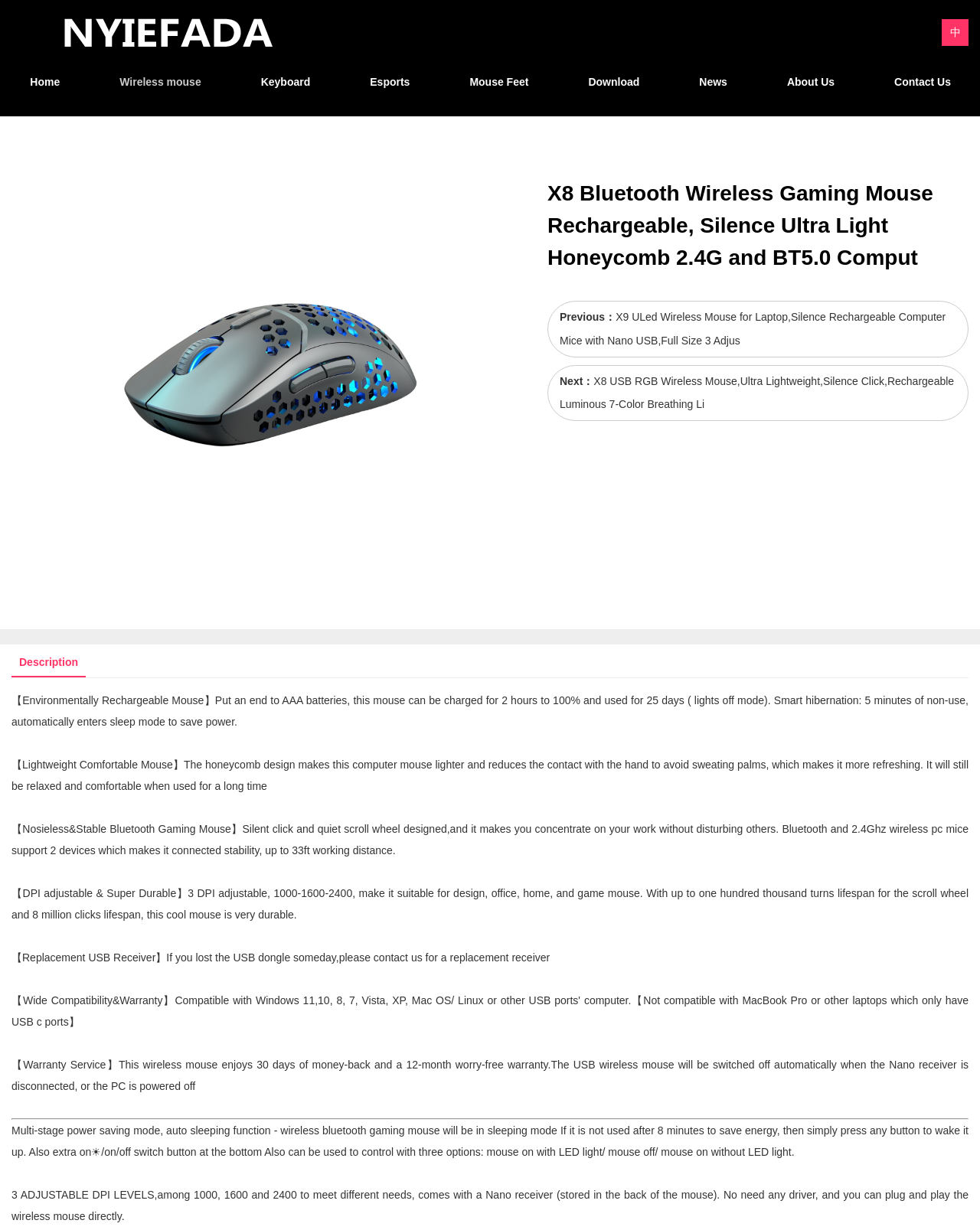From the screenshot, find the bounding box of the UI element matching this description: "Contact Us". Supply the bounding box coordinates in the form [left, top, right, bottom], each a float between 0 and 1.

[0.883, 0.047, 1.0, 0.087]